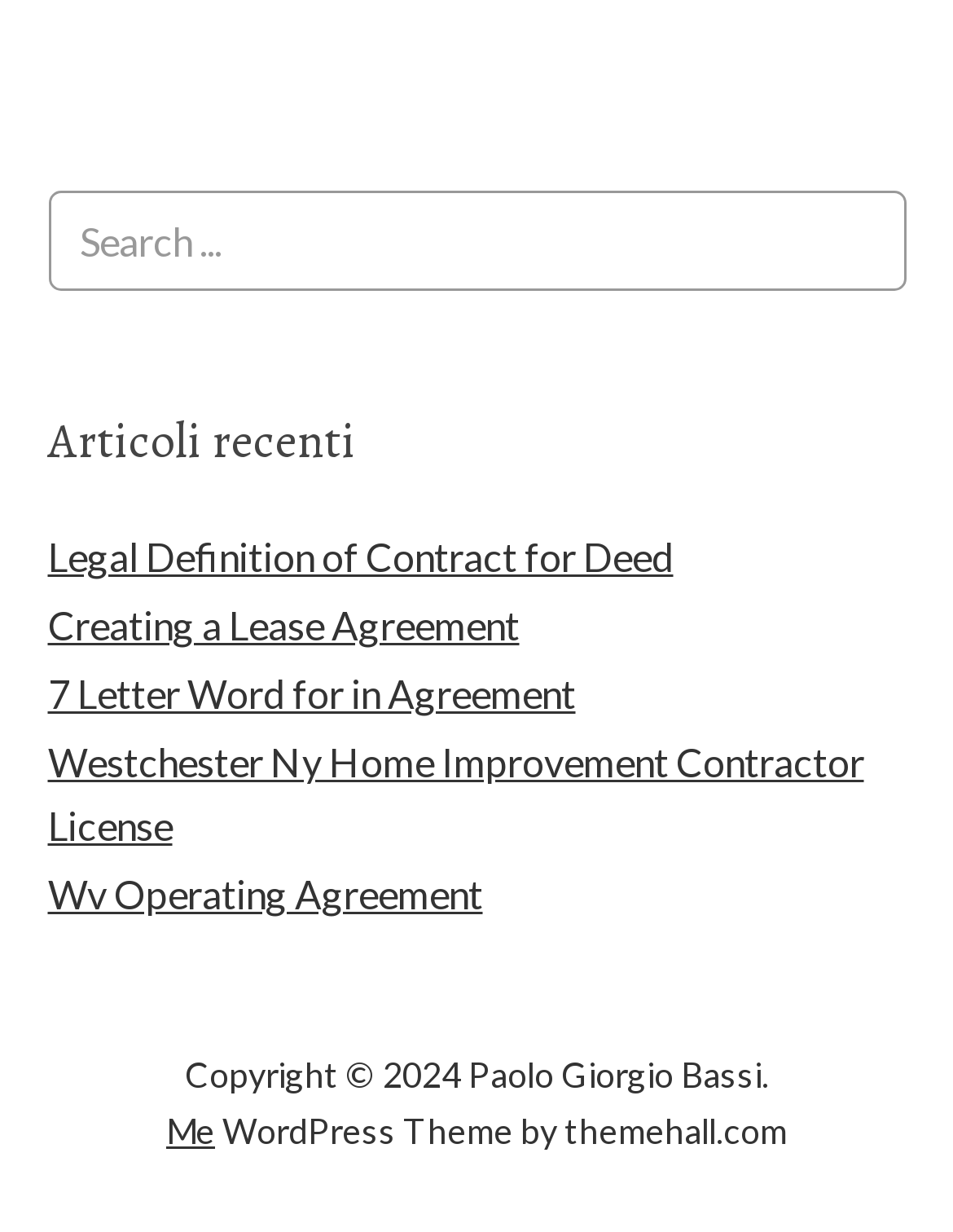Using the format (top-left x, top-left y, bottom-right x, bottom-right y), and given the element description, identify the bounding box coordinates within the screenshot: Sitemap

None